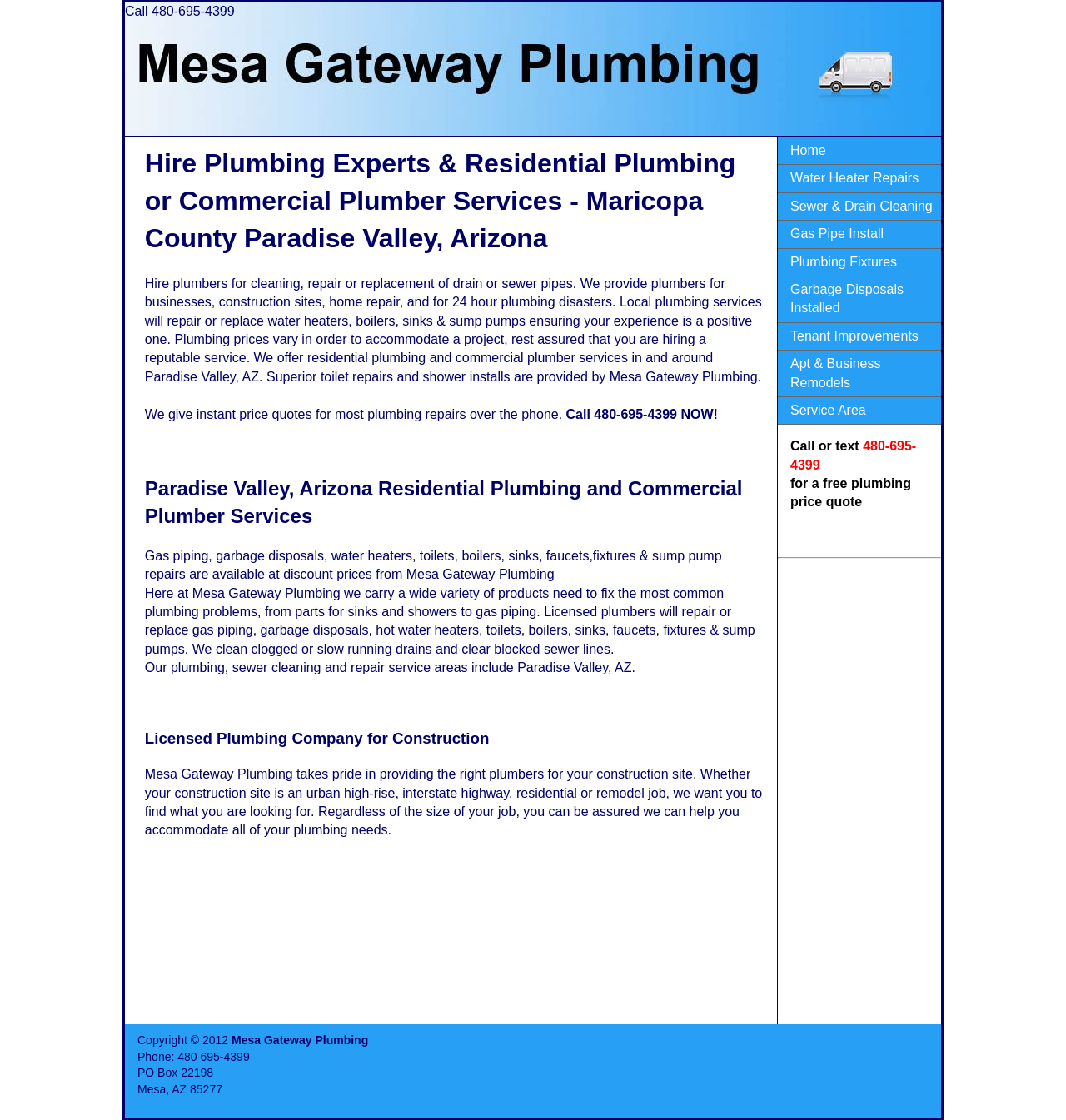With reference to the image, please provide a detailed answer to the following question: What is the name of the company?

I found the company name by looking at the footer section, where it says 'Copyright © 2012 Mesa Gateway Plumbing' and also in the section with the heading 'Paradise Valley, Arizona Residential Plumbing and Commercial Plumber Services'.